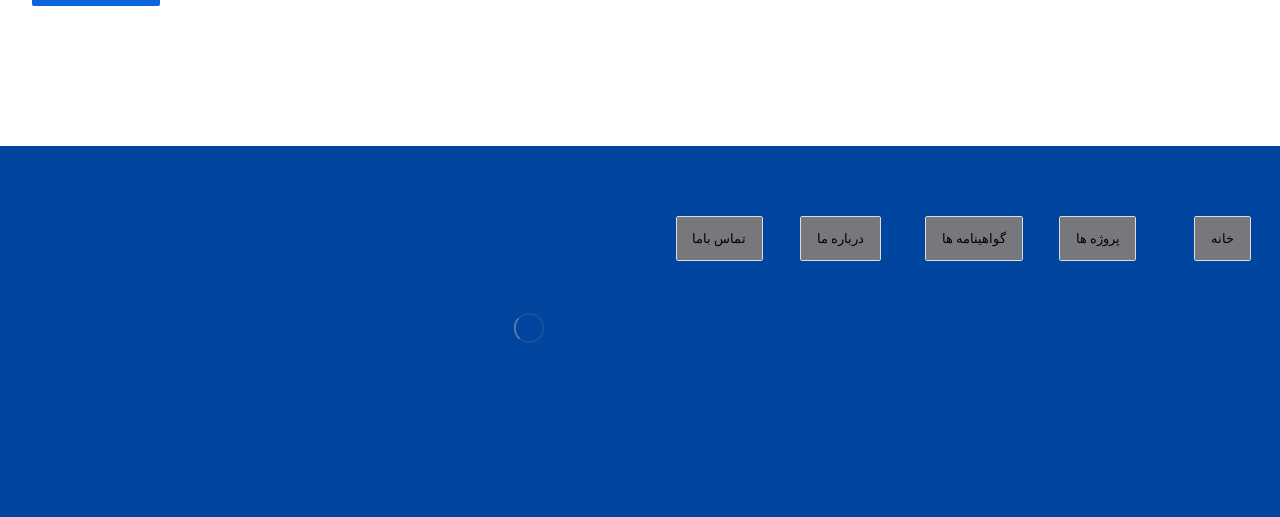Please give a short response to the question using one word or a phrase:
What is the text of the first link in the bottom section?

تماس باما